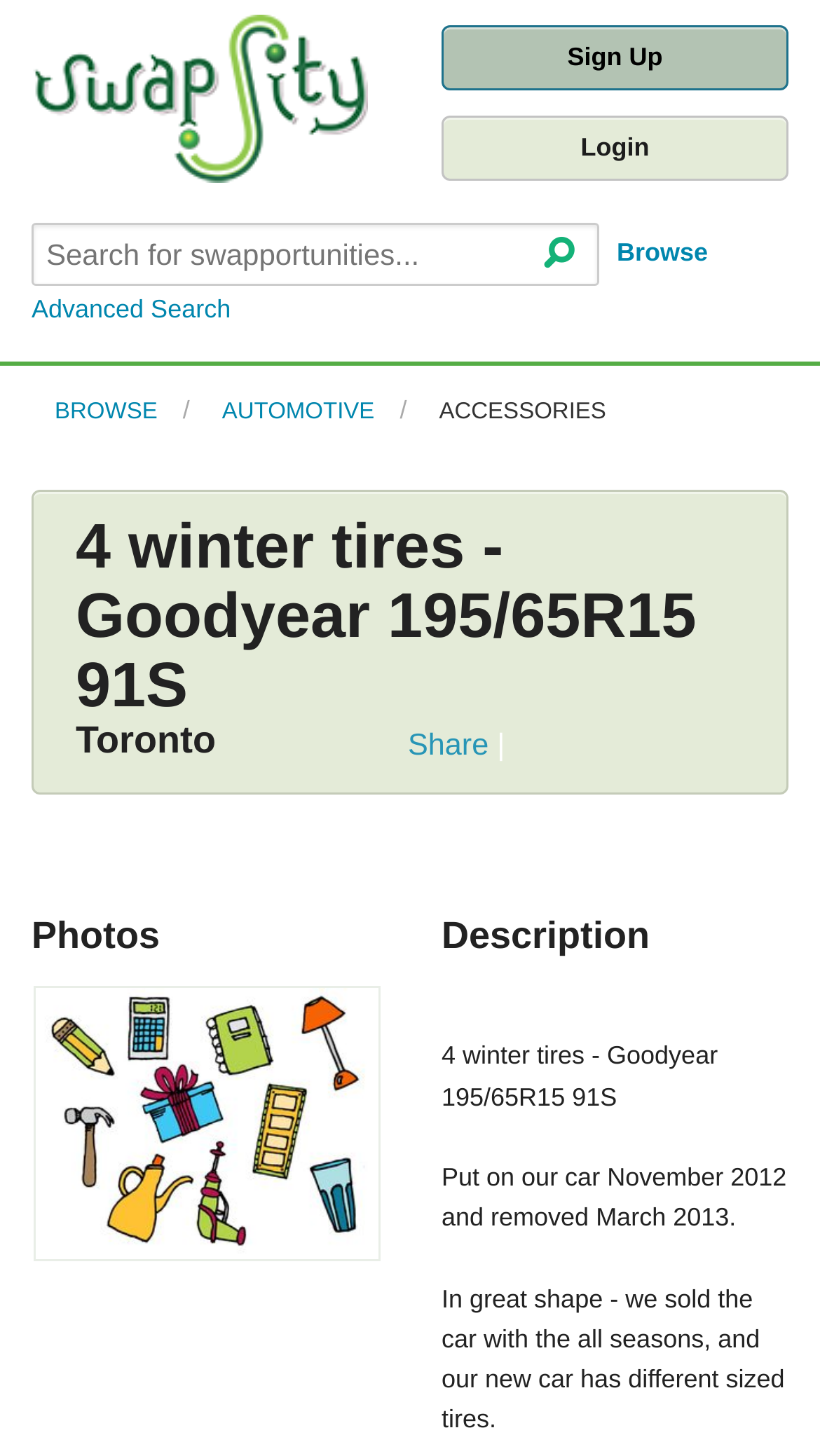Predict the bounding box of the UI element that fits this description: "Sign Up".

[0.538, 0.016, 0.962, 0.061]